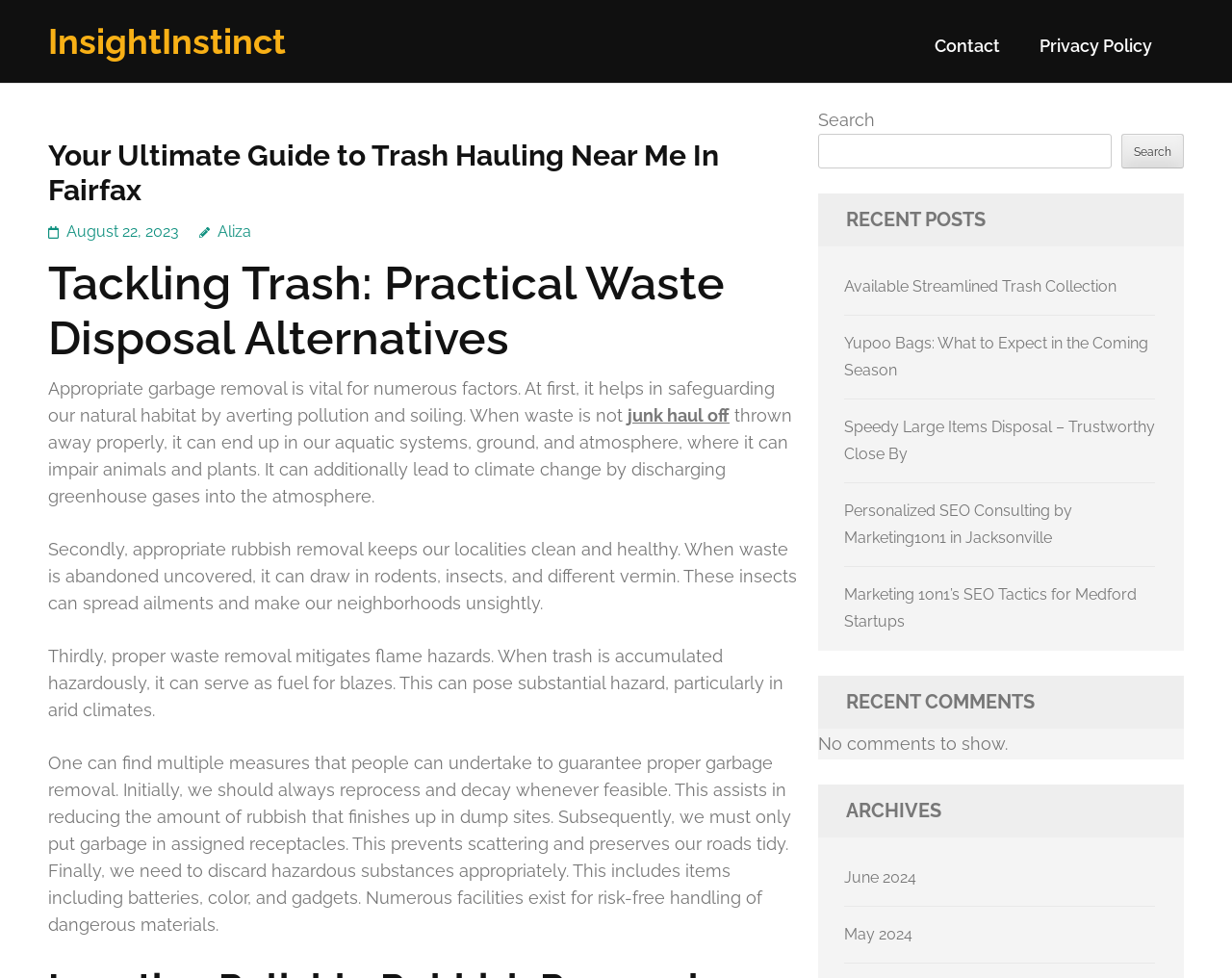What are the recent posts mentioned on the webpage?
Kindly answer the question with as much detail as you can.

The webpage mentions several recent posts, including Available Streamlined Trash Collection, Yupoo Bags: What to Expect in the Coming Season, Speedy Large Items Disposal – Trustworthy Close By, Personalized SEO Consulting by Marketing1on1 in Jacksonville, and Marketing 1on1’s SEO Tactics for Medford Startups.